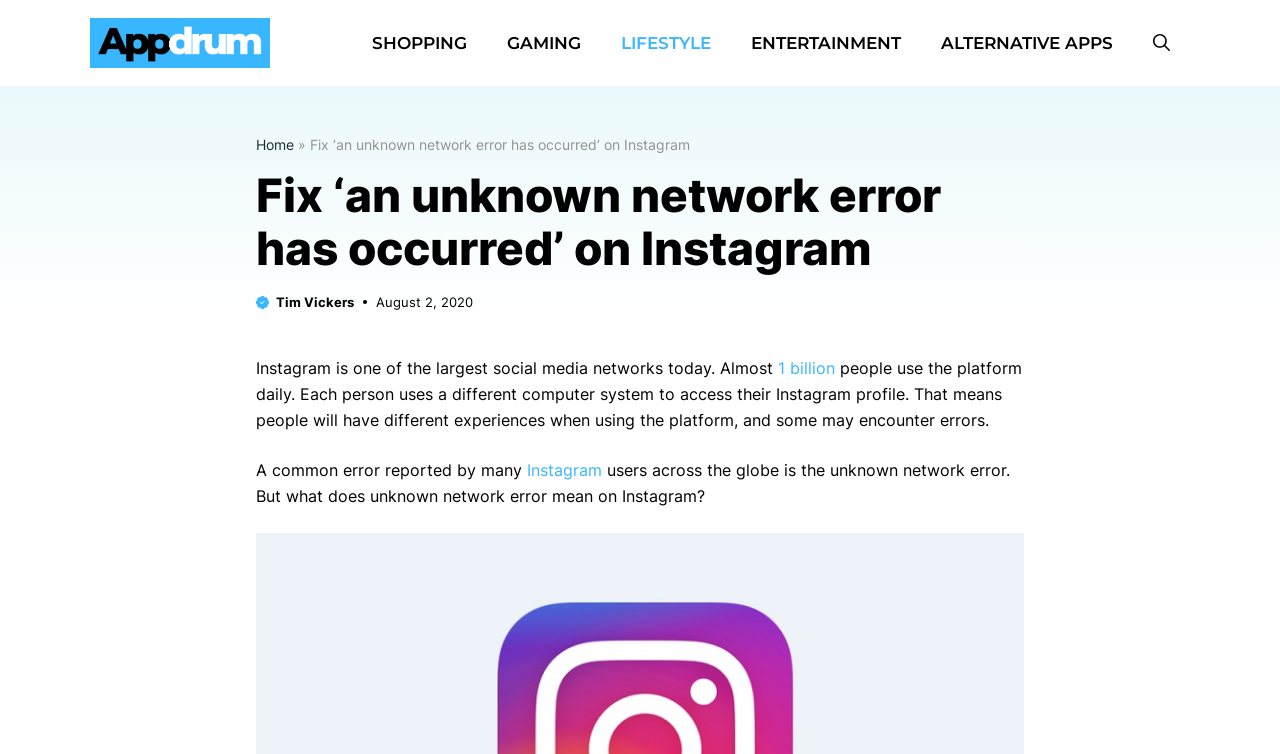Can you determine the bounding box coordinates of the area that needs to be clicked to fulfill the following instruction: "Learn more about Instagram"?

[0.412, 0.61, 0.47, 0.636]